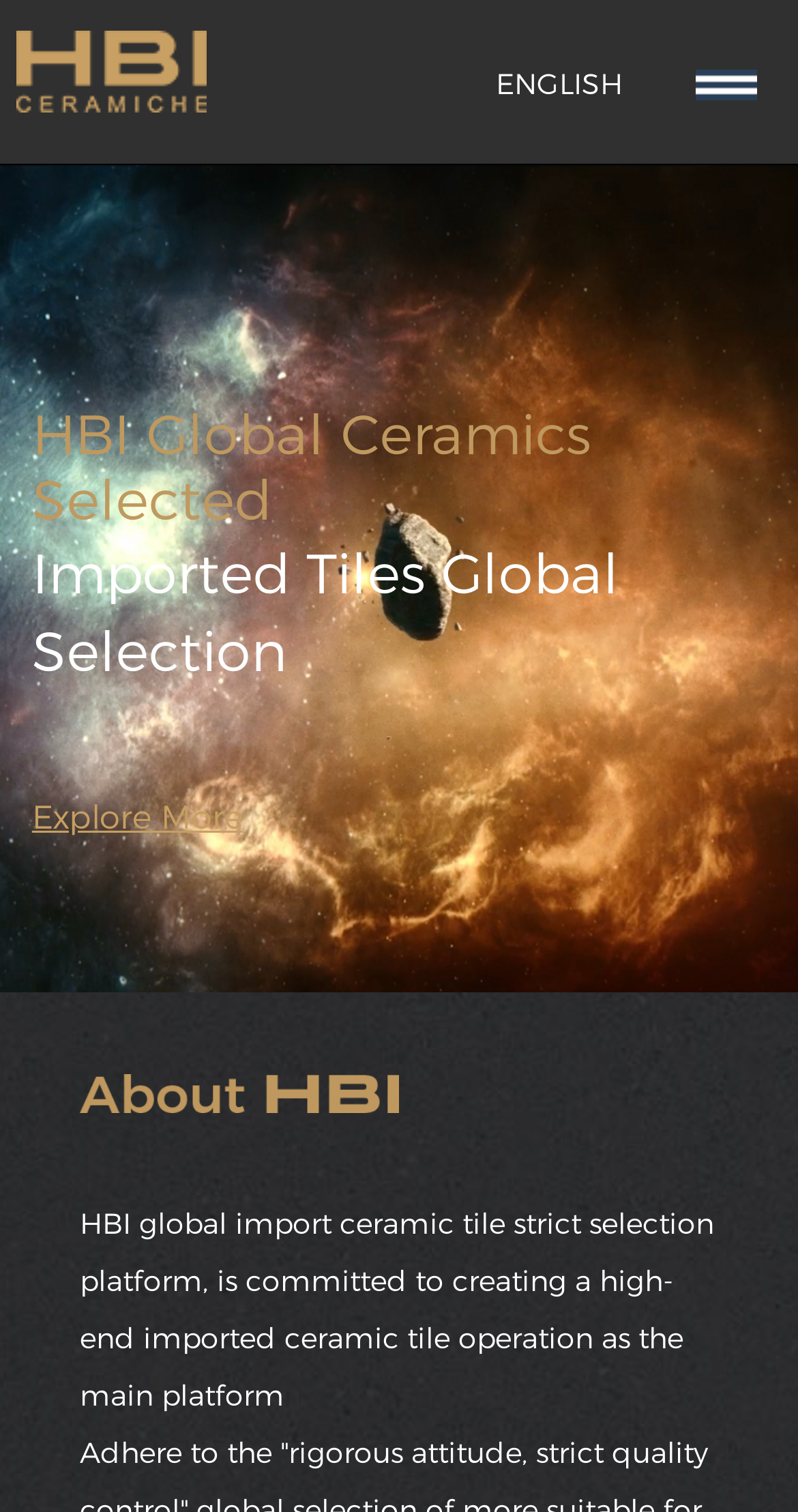What can be done with the 'Explore More' button?
Answer the question in as much detail as possible.

The 'Explore More' button is likely to lead to a page with more products or a catalog of products, allowing users to explore more options.